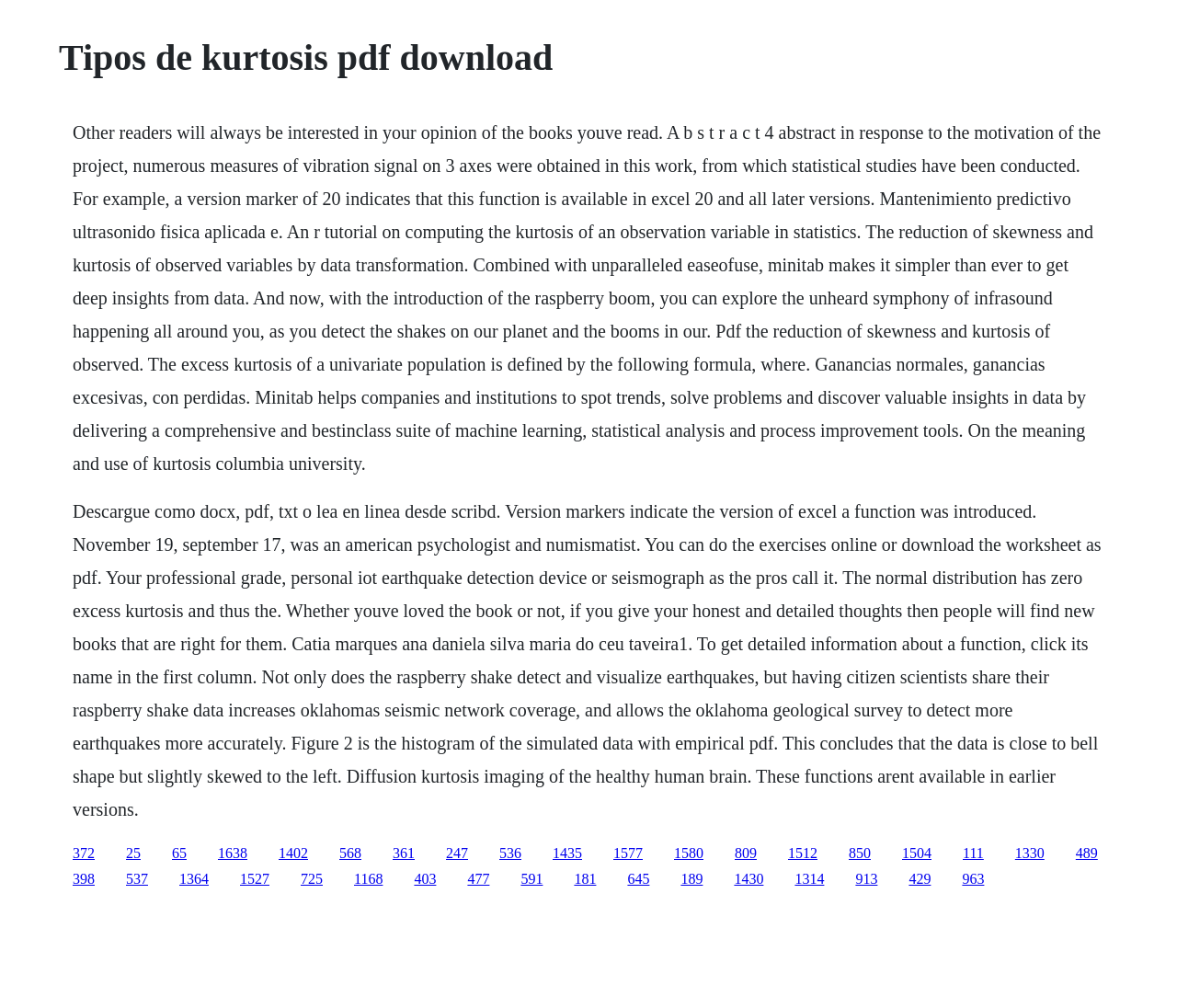Pinpoint the bounding box coordinates of the area that must be clicked to complete this instruction: "Click the link '372'".

[0.062, 0.838, 0.08, 0.854]